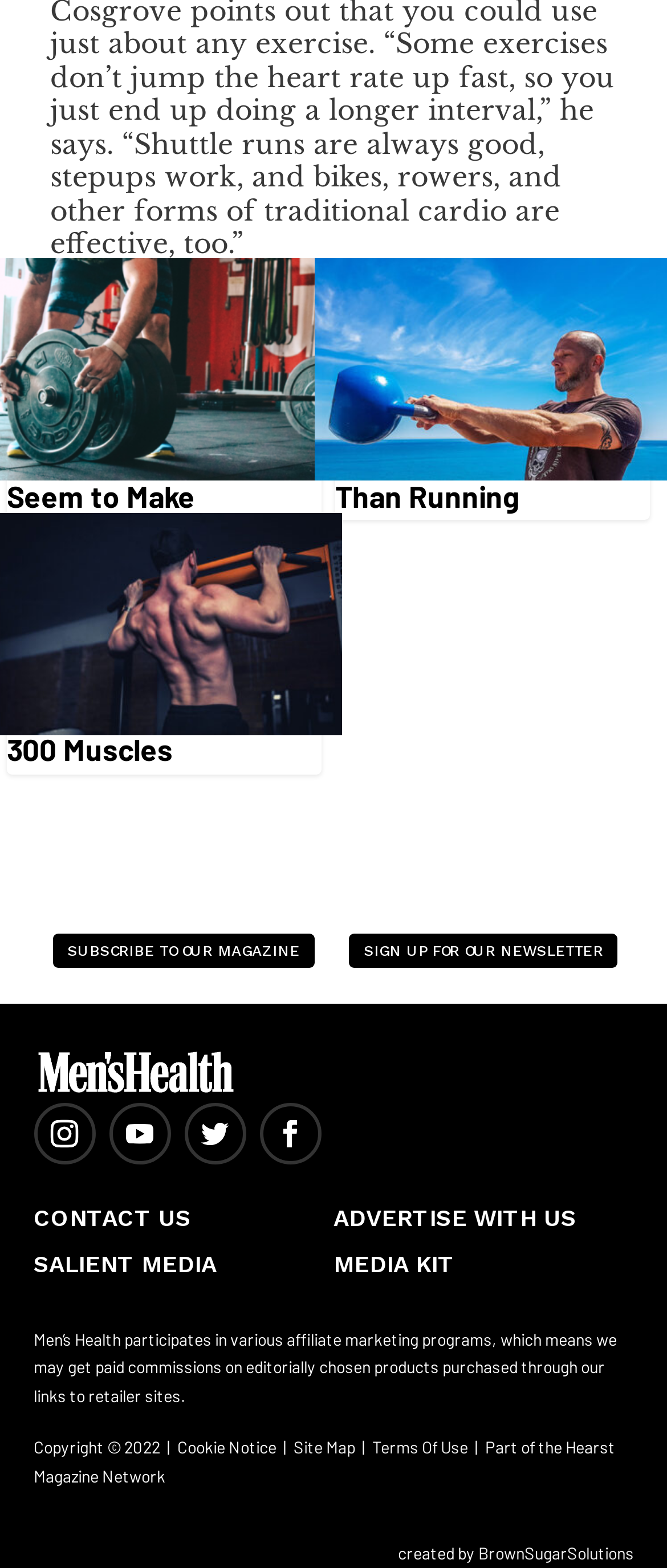Provide a brief response using a word or short phrase to this question:
What is the title of the first article?

The 5 Biggest Mistakes Weightlifters Always Seem to Make